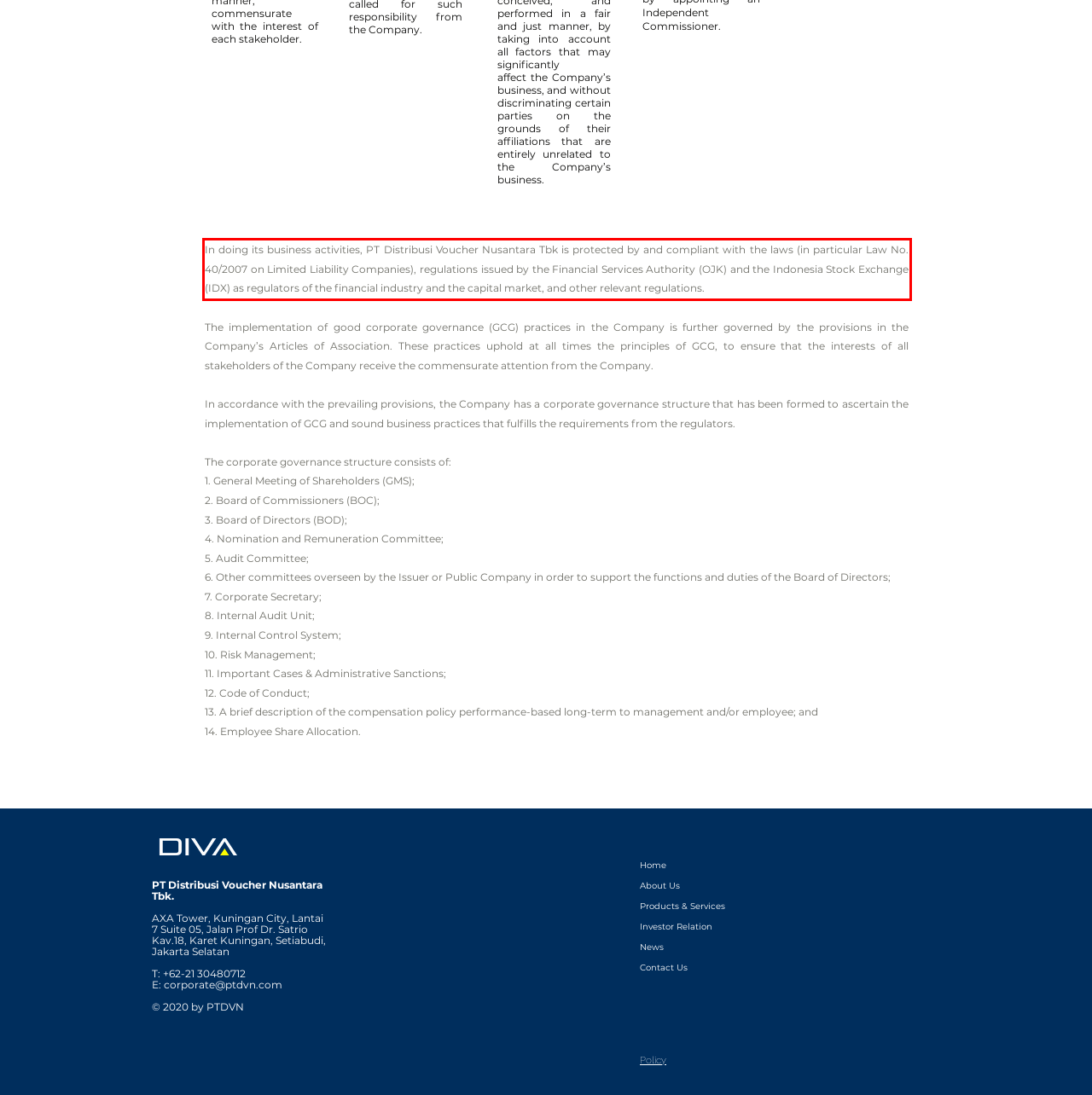From the provided screenshot, extract the text content that is enclosed within the red bounding box.

In doing its business activities, PT Distribusi Voucher Nusantara Tbk is protected by and compliant with the laws (in particular Law No. 40/2007 on Limited Liability Companies), regulations issued by the Financial Services Authority (OJK) and the Indonesia Stock Exchange (IDX) as regulators of the financial industry and the capital market, and other relevant regulations.